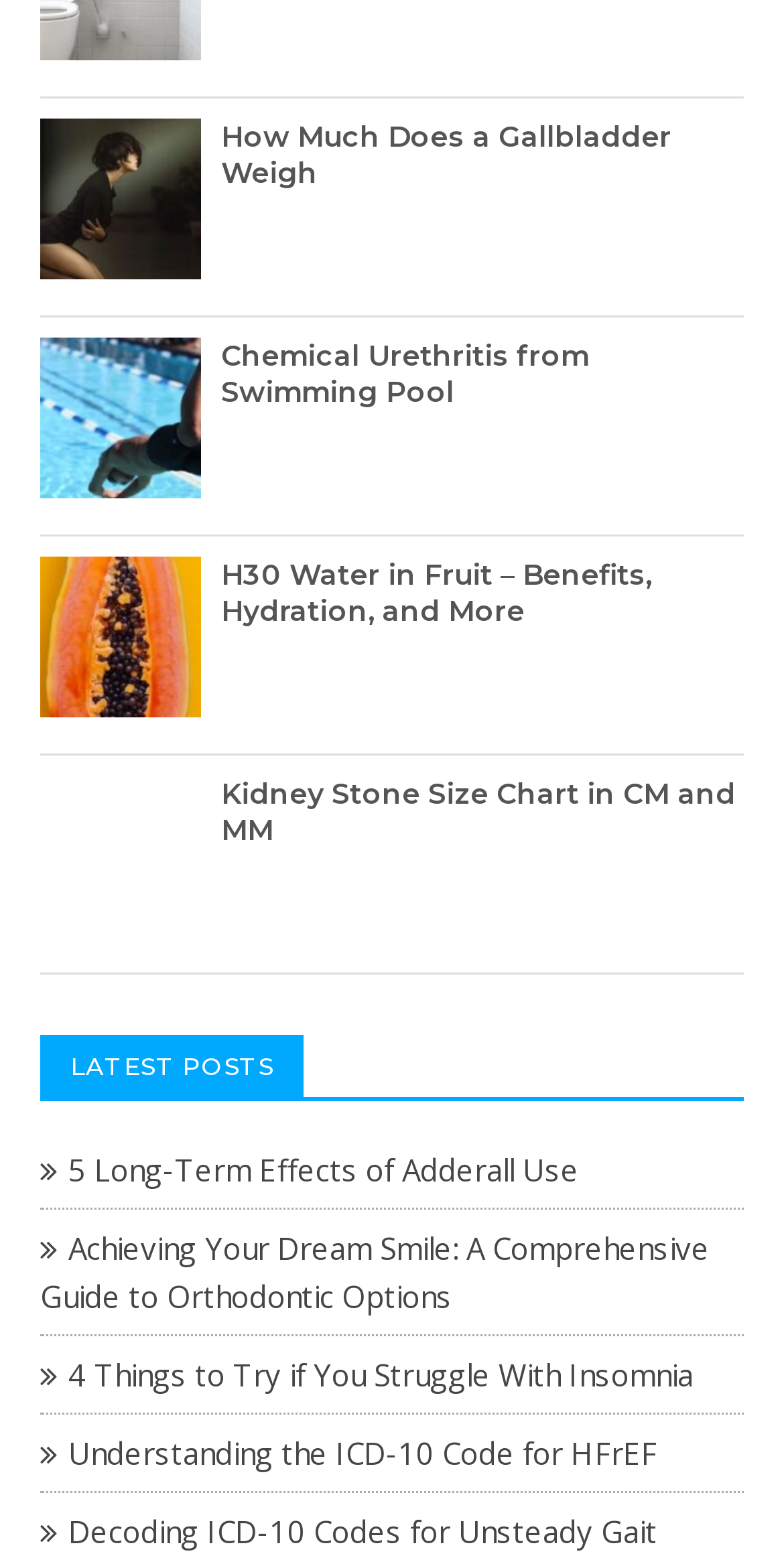Indicate the bounding box coordinates of the element that needs to be clicked to satisfy the following instruction: "View the illustration of chemical urethritis from swimming pool". The coordinates should be four float numbers between 0 and 1, i.e., [left, top, right, bottom].

[0.051, 0.215, 0.256, 0.317]